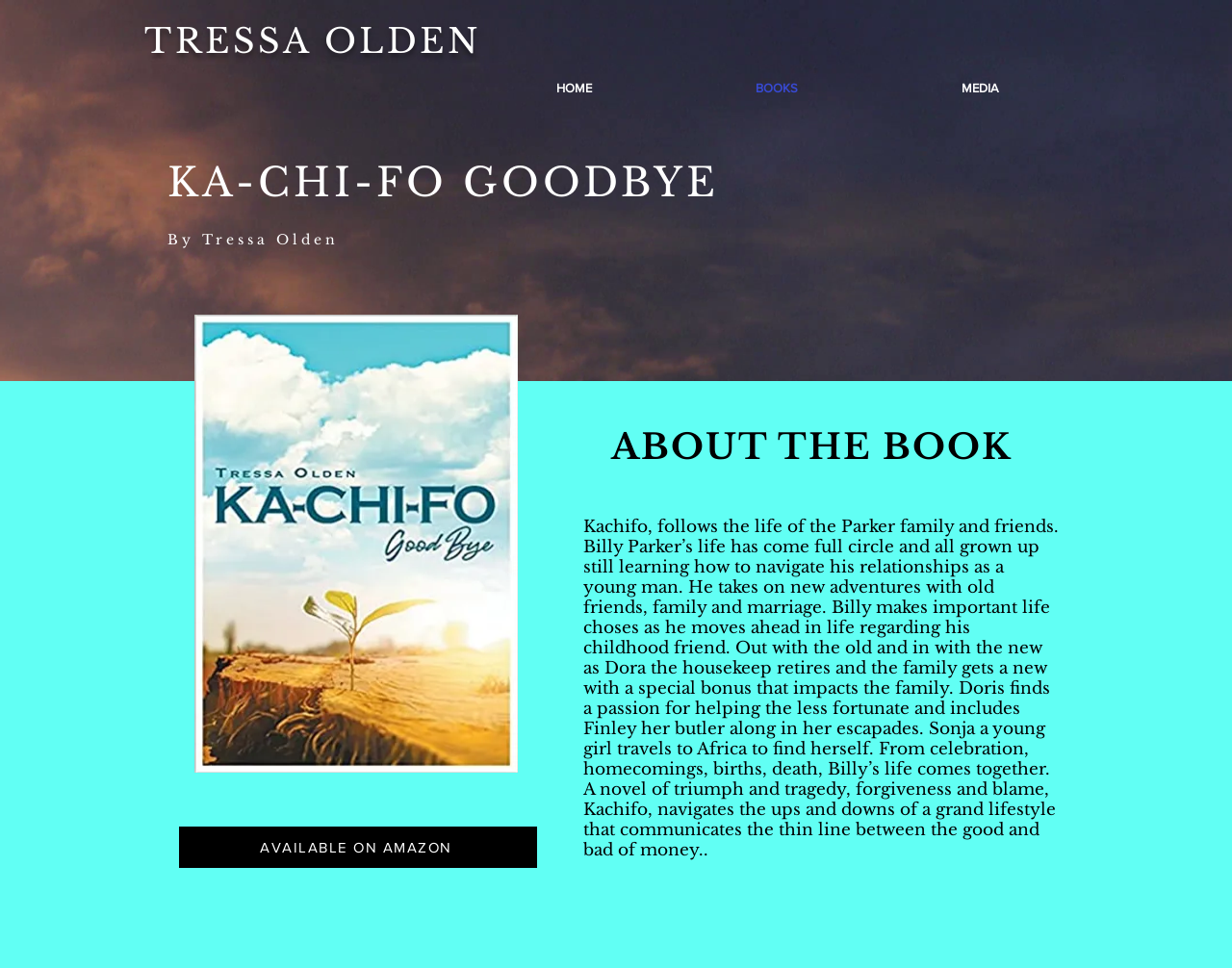Where can the book be purchased?
Please ensure your answer is as detailed and informative as possible.

The link element 'AVAILABLE ON AMAZON' suggests that the book can be purchased on Amazon.